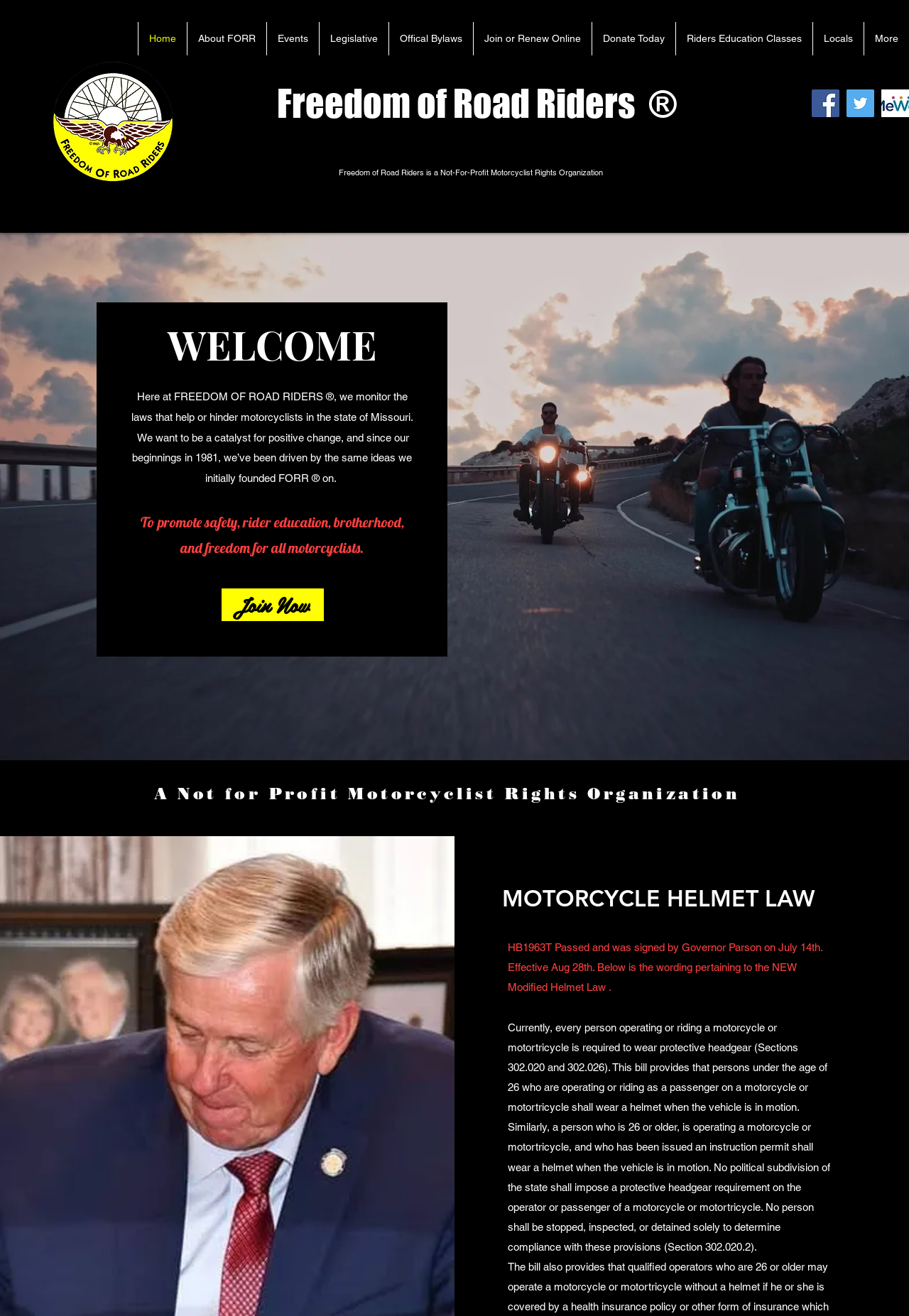Determine the bounding box coordinates for the UI element described. Format the coordinates as (top-left x, top-left y, bottom-right x, bottom-right y) and ensure all values are between 0 and 1. Element description: Join Now

[0.244, 0.447, 0.356, 0.472]